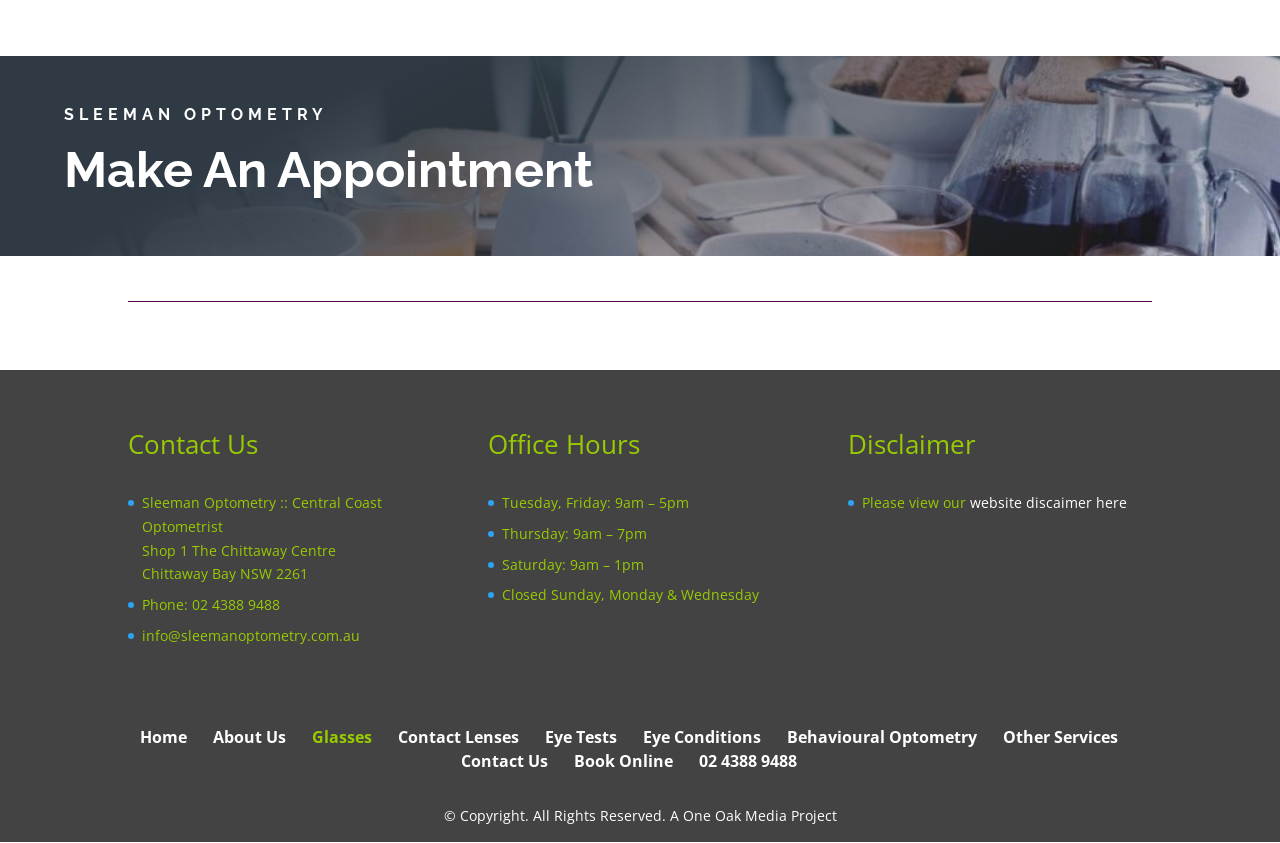Using the element description provided, determine the bounding box coordinates in the format (top-left x, top-left y, bottom-right x, bottom-right y). Ensure that all values are floating point numbers between 0 and 1. Element description: 02 4388 9488

[0.546, 0.89, 0.623, 0.916]